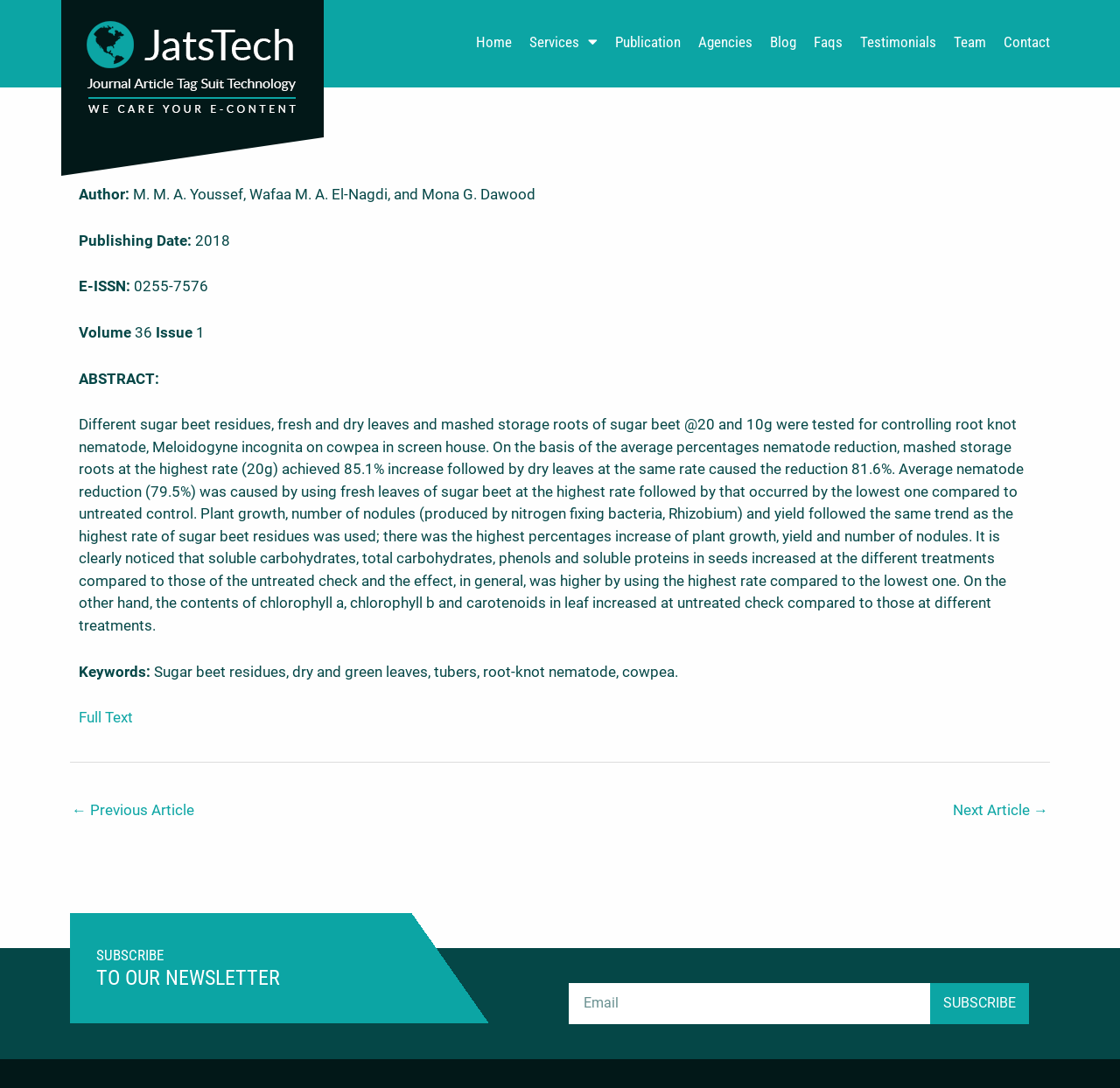Please identify the bounding box coordinates of the element's region that I should click in order to complete the following instruction: "Enter email address in the subscription field". The bounding box coordinates consist of four float numbers between 0 and 1, i.e., [left, top, right, bottom].

[0.508, 0.903, 0.83, 0.941]